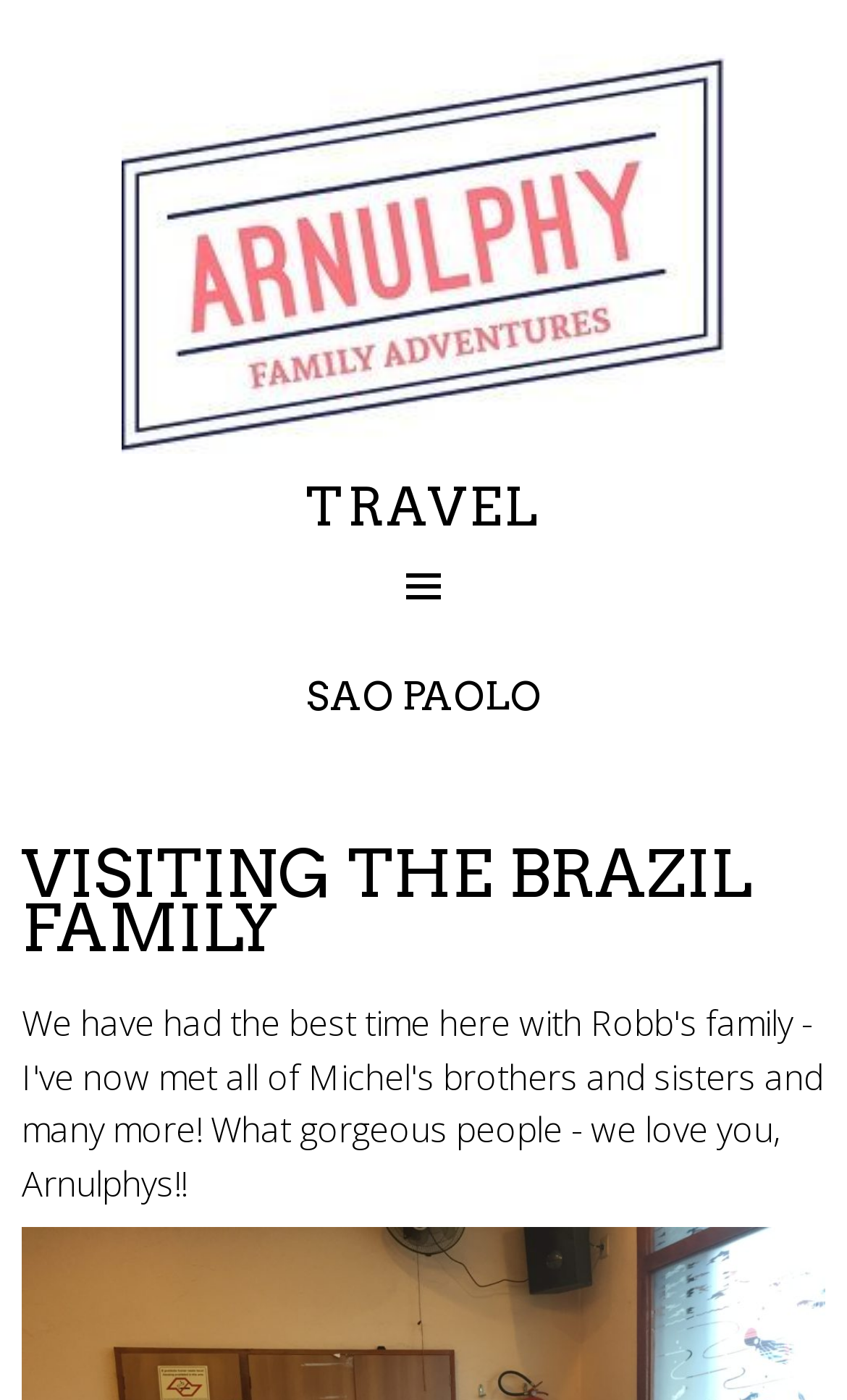Ascertain the bounding box coordinates for the UI element detailed here: "parent_node: TRAVEL". The coordinates should be provided as [left, top, right, bottom] with each value being a float between 0 and 1.

[0.144, 0.309, 0.856, 0.338]